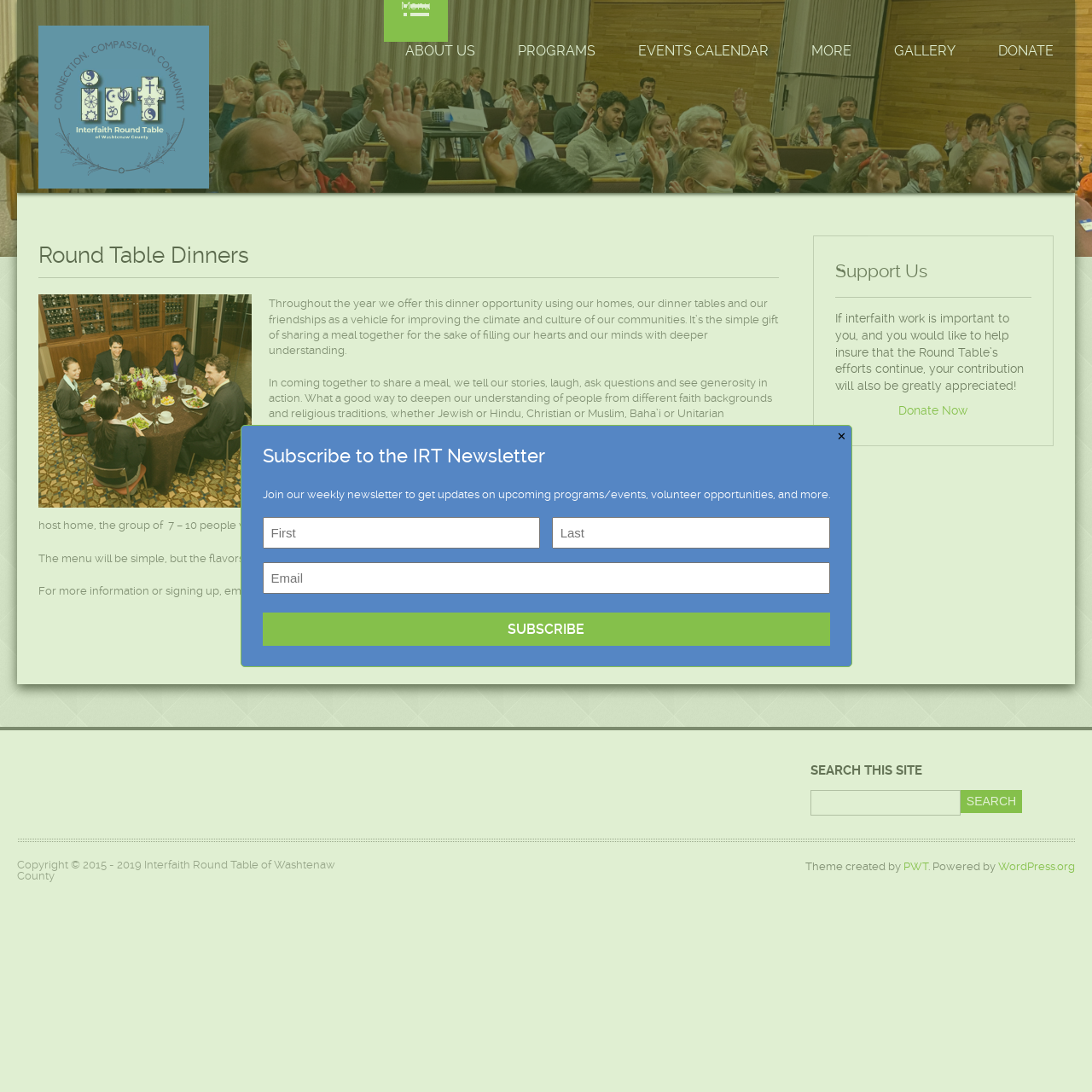Write an exhaustive caption that covers the webpage's main aspects.

This webpage is about the Interfaith Round Table of Washtenaw County, specifically their Round Table Dinners program. At the top of the page, there is a navigation menu with links to different sections of the website, including "ABOUT US", "PROGRAMS", "EVENTS CALENDAR", "MORE", "GALLERY", and "DONATE". 

Below the navigation menu, there is a heading that reads "Round Table Dinners" followed by a horizontal separator. The main content of the page is divided into three sections. The first section describes the Round Table Dinners program, explaining that it brings people from different faith backgrounds together to share meals and deepen their understanding of each other. This section consists of five paragraphs of text.

To the right of the main content, there is a complementary section with a heading that reads "Support Us". This section encourages visitors to contribute to the organization's efforts and includes a "Donate Now" link.

At the bottom of the page, there is a footer section with a search bar, copyright information, and links to the website's theme creator and platform. There is also a button to close a modal dialog box that appears to be a newsletter subscription form. The dialog box has a heading that reads "Subscribe to the IRT Newsletter" and includes fields for visitors to enter their name and email address.